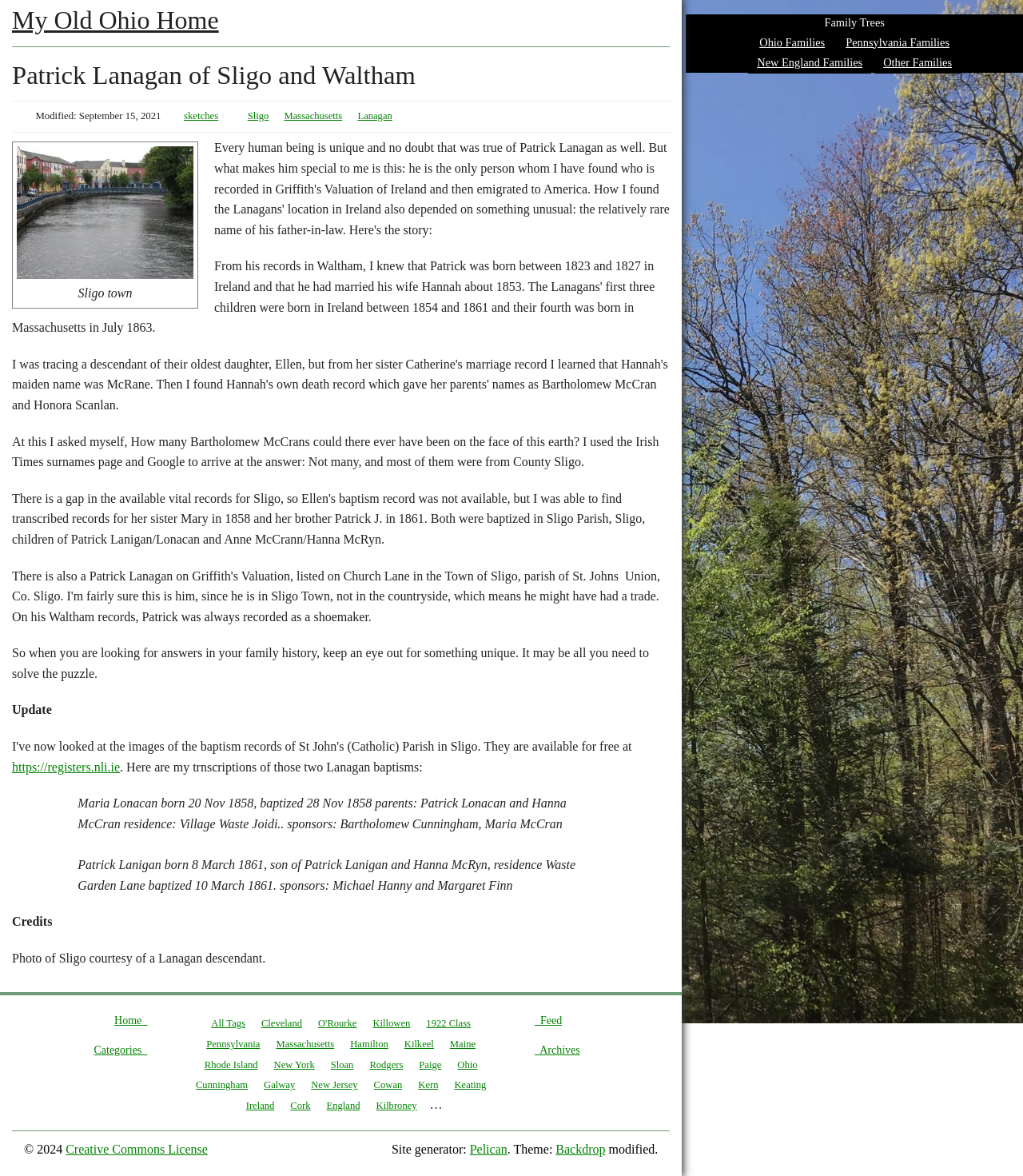Specify the bounding box coordinates for the region that must be clicked to perform the given instruction: "Explore the 'Ohio Families' section".

[0.734, 0.026, 0.815, 0.045]